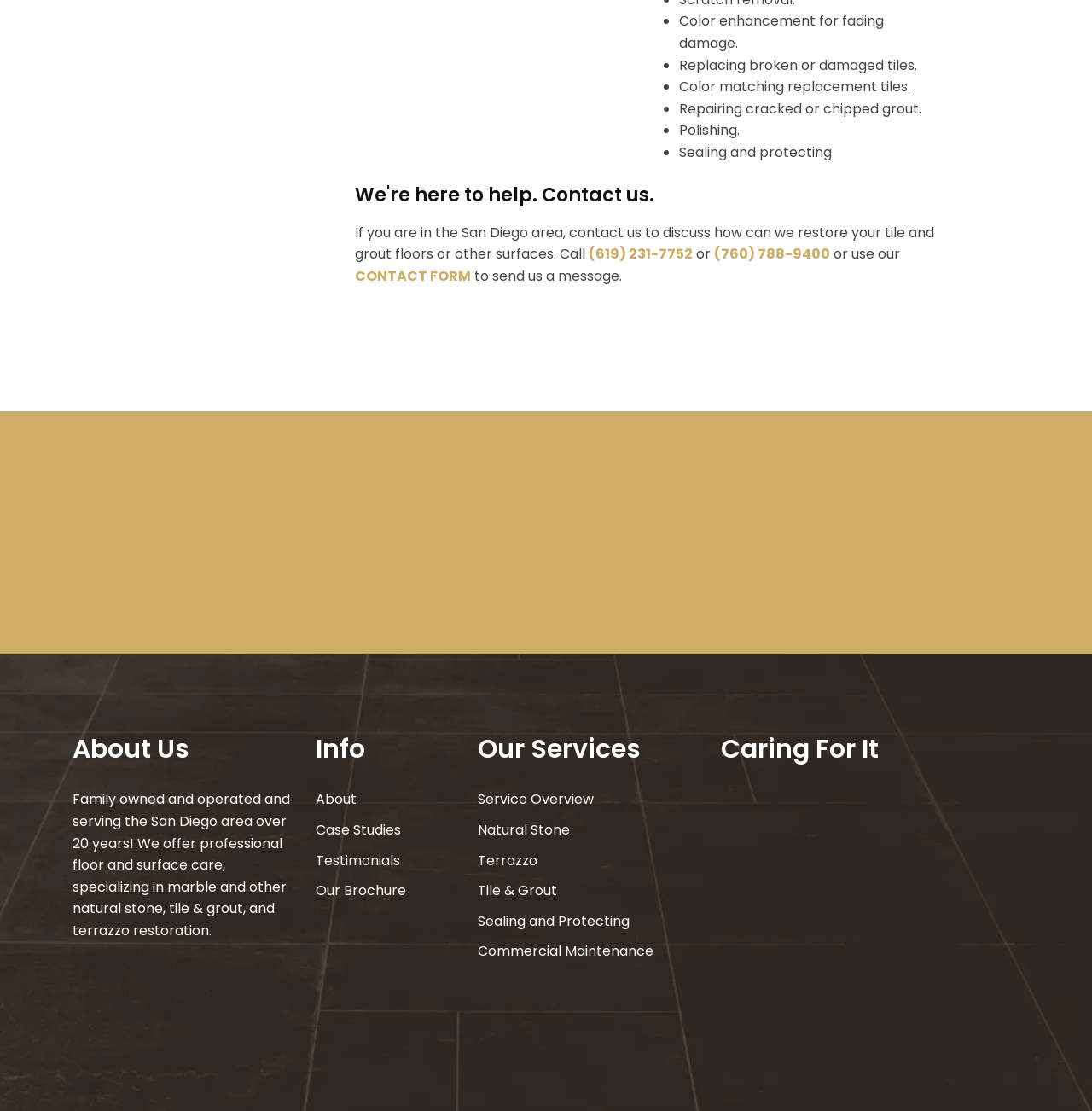Please specify the bounding box coordinates of the area that should be clicked to accomplish the following instruction: "Read about natural stone restoration services". The coordinates should consist of four float numbers between 0 and 1, i.e., [left, top, right, bottom].

[0.438, 0.738, 0.522, 0.756]